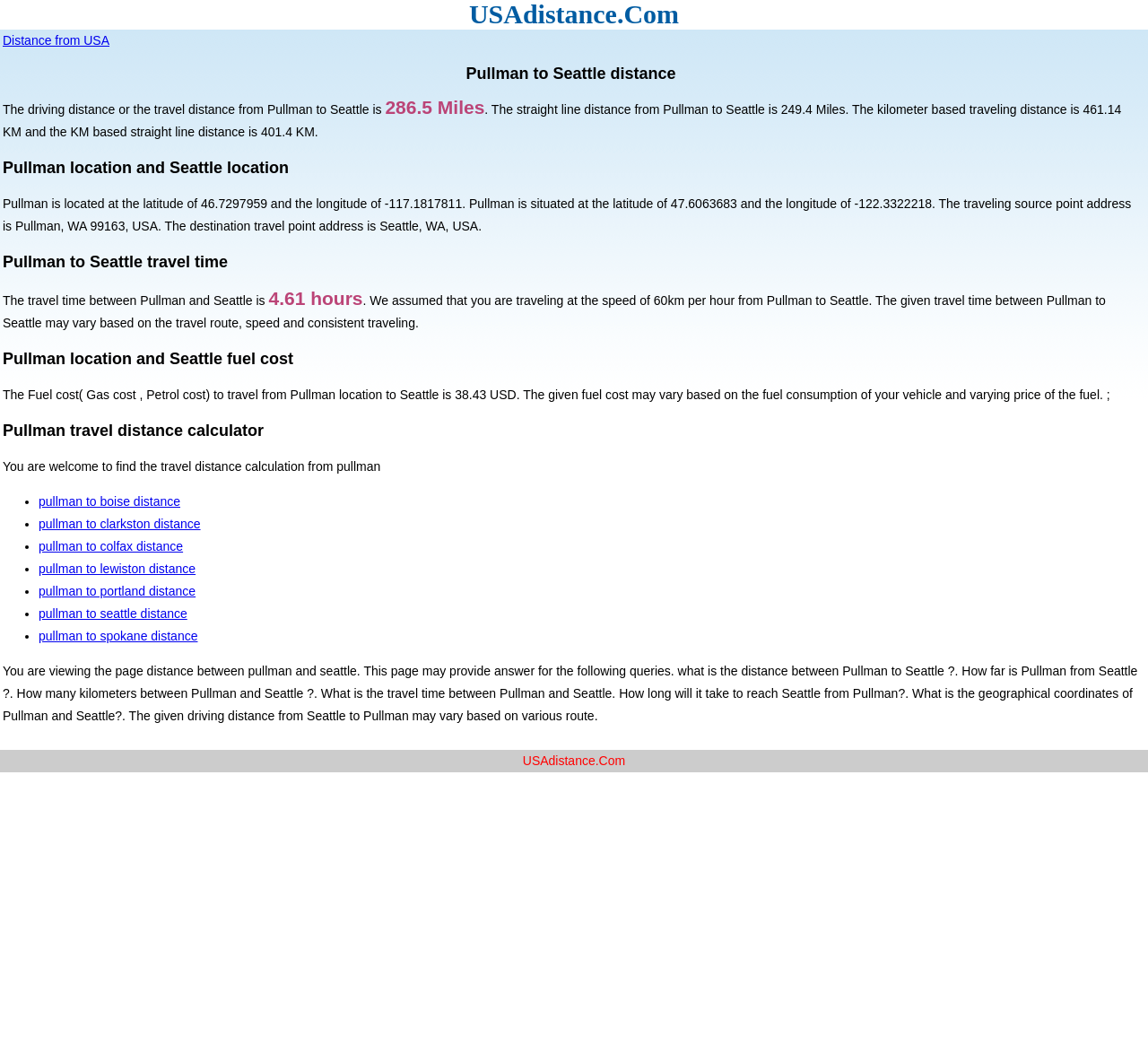What is the driving distance from Pullman to Seattle?
Observe the image and answer the question with a one-word or short phrase response.

286.5 Miles